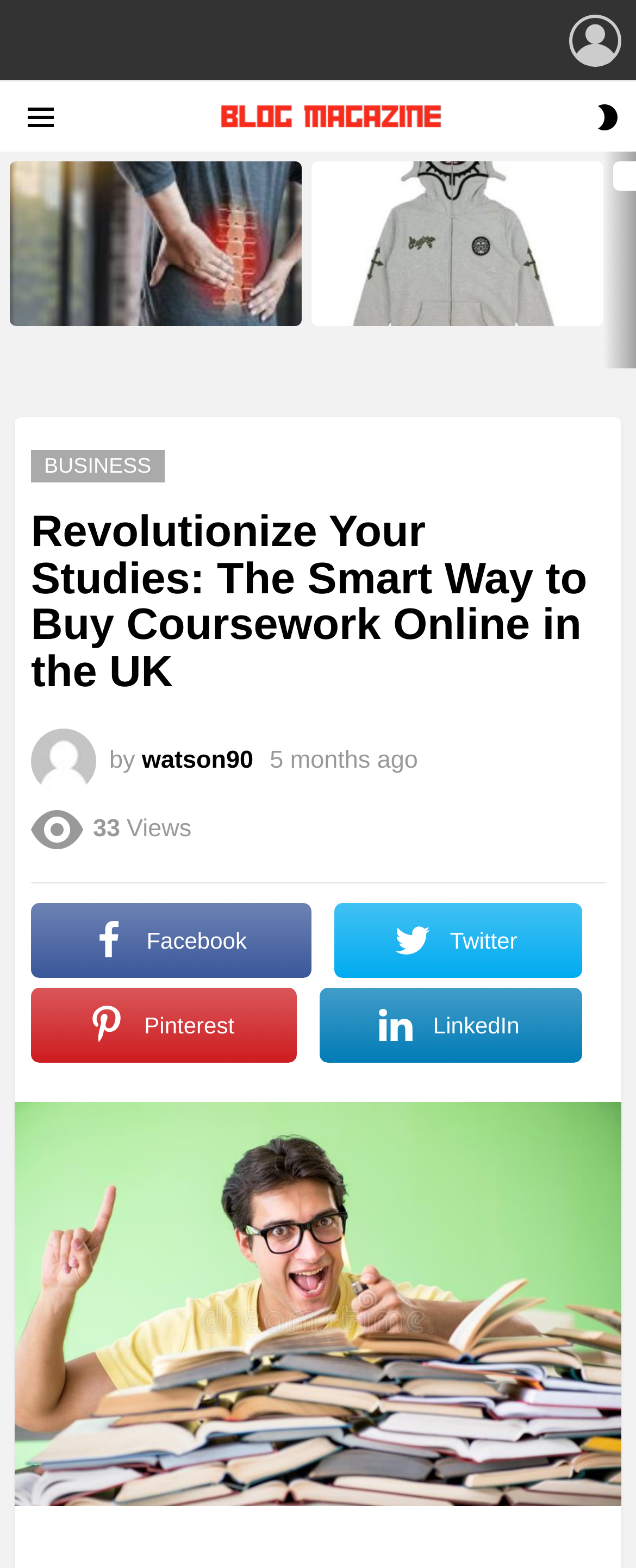Find the bounding box coordinates for the area that must be clicked to perform this action: "login to the website".

[0.895, 0.0, 0.977, 0.052]